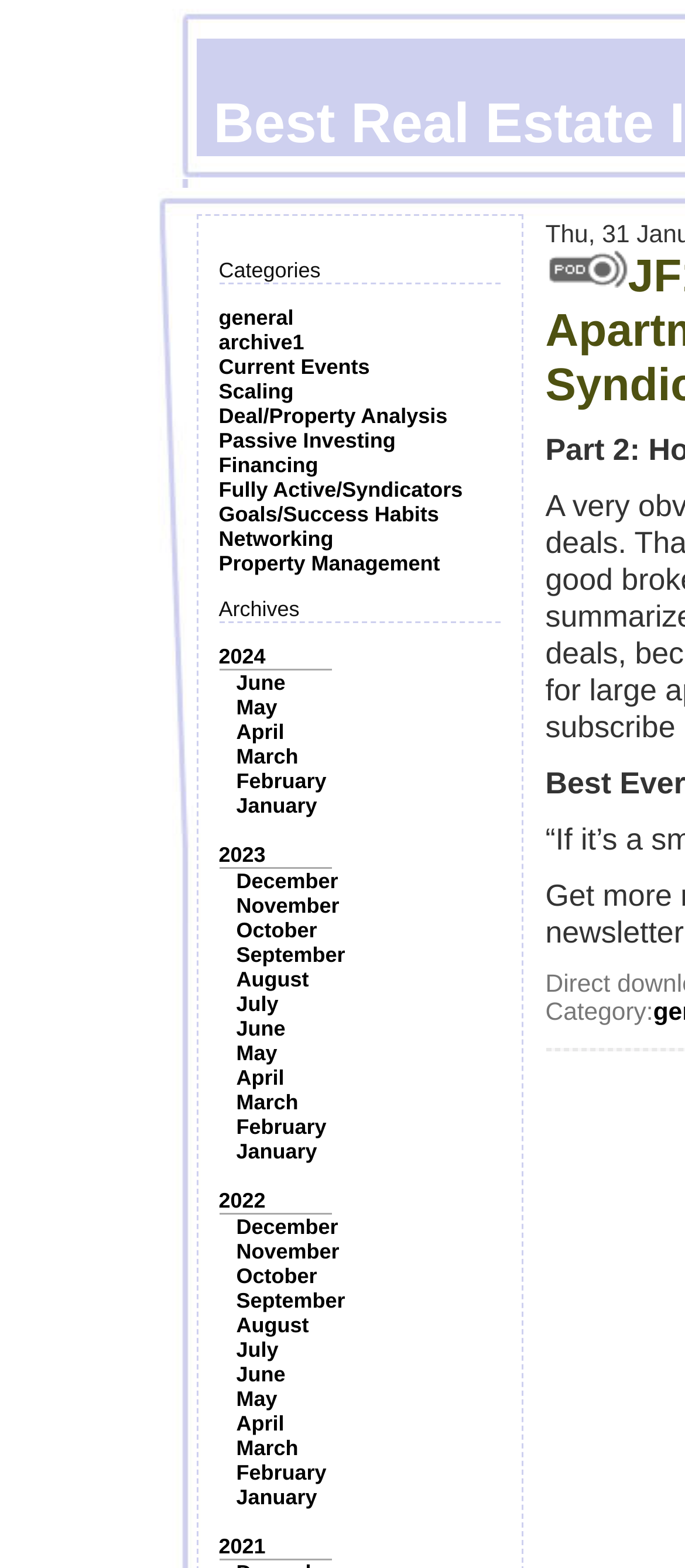What is the purpose of the 'Archives' section?
Please give a detailed and elaborate explanation in response to the question.

The 'Archives' section appears to be a way to access past articles or content organized by year and month. This section allows users to browse and access older content on the webpage.